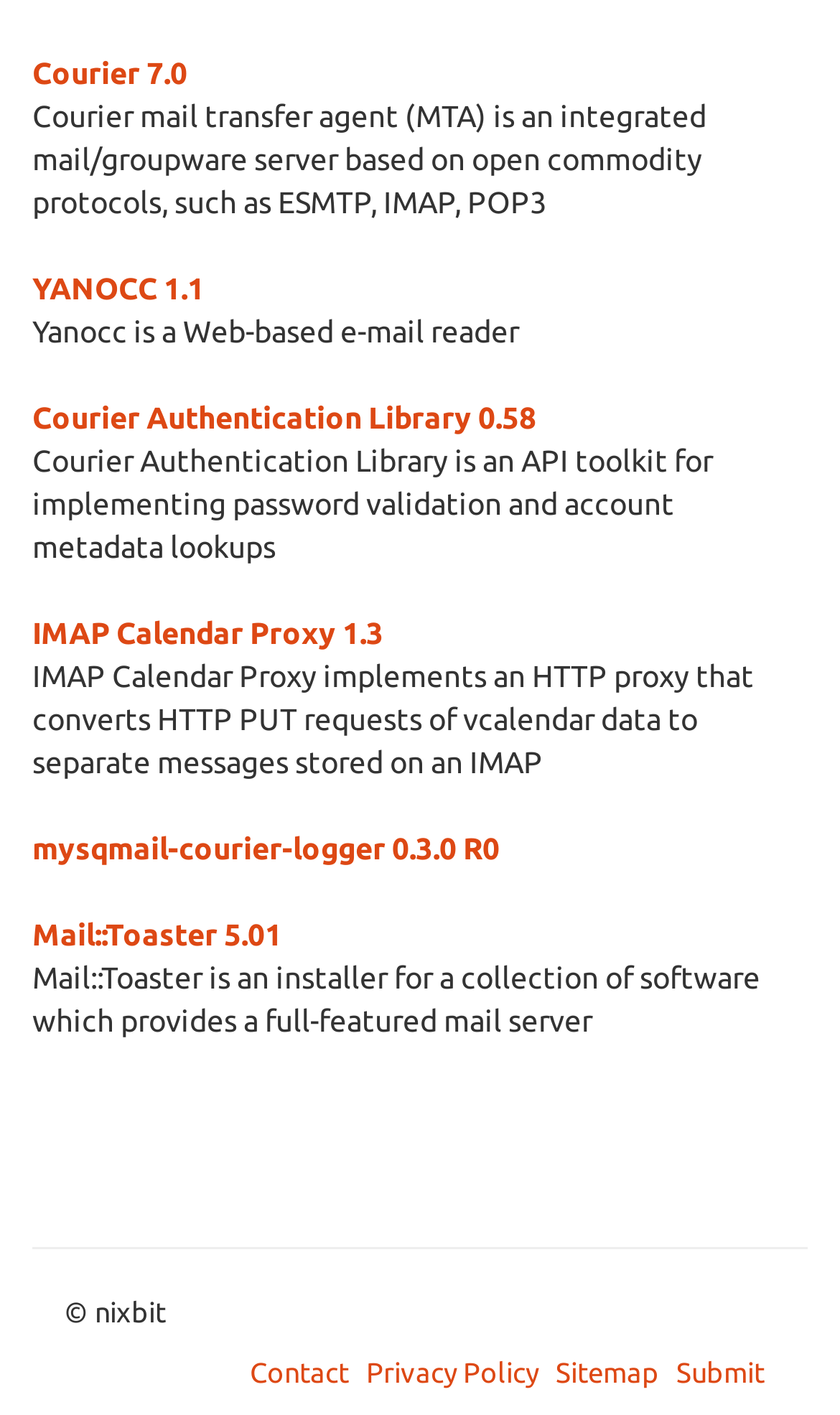Utilize the information from the image to answer the question in detail:
What is the purpose of Courier Authentication Library?

The description list detail states that Courier Authentication Library is an API toolkit for implementing password validation and account metadata lookups, which means it is used to verify user credentials and retrieve user information.